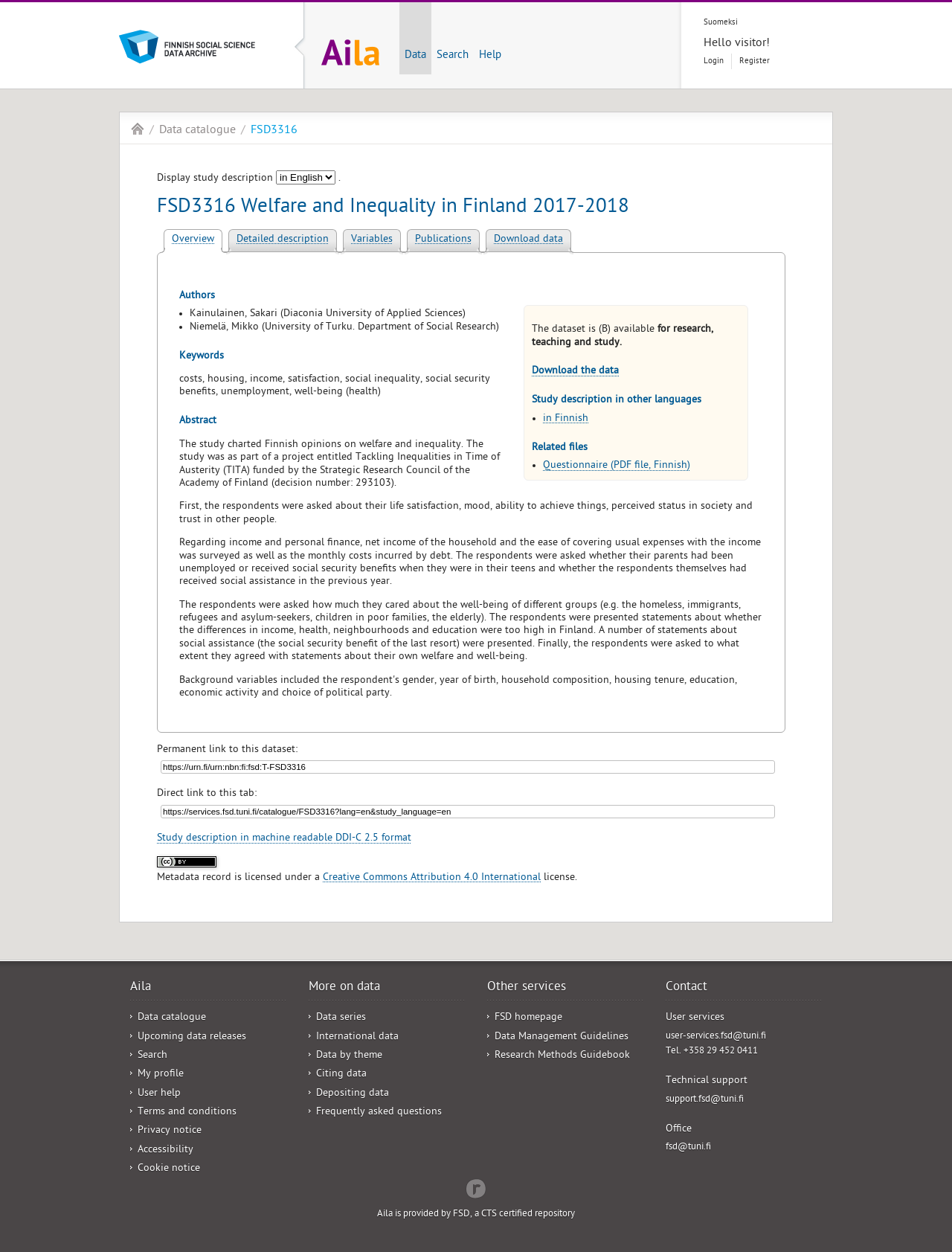Given the content of the image, can you provide a detailed answer to the question?
What is the format of the dataset?

I found the answer by looking at the link 'Study description in machine readable DDI-C 2.5 format', which suggests that the dataset is available in DDI-C 2.5 format.